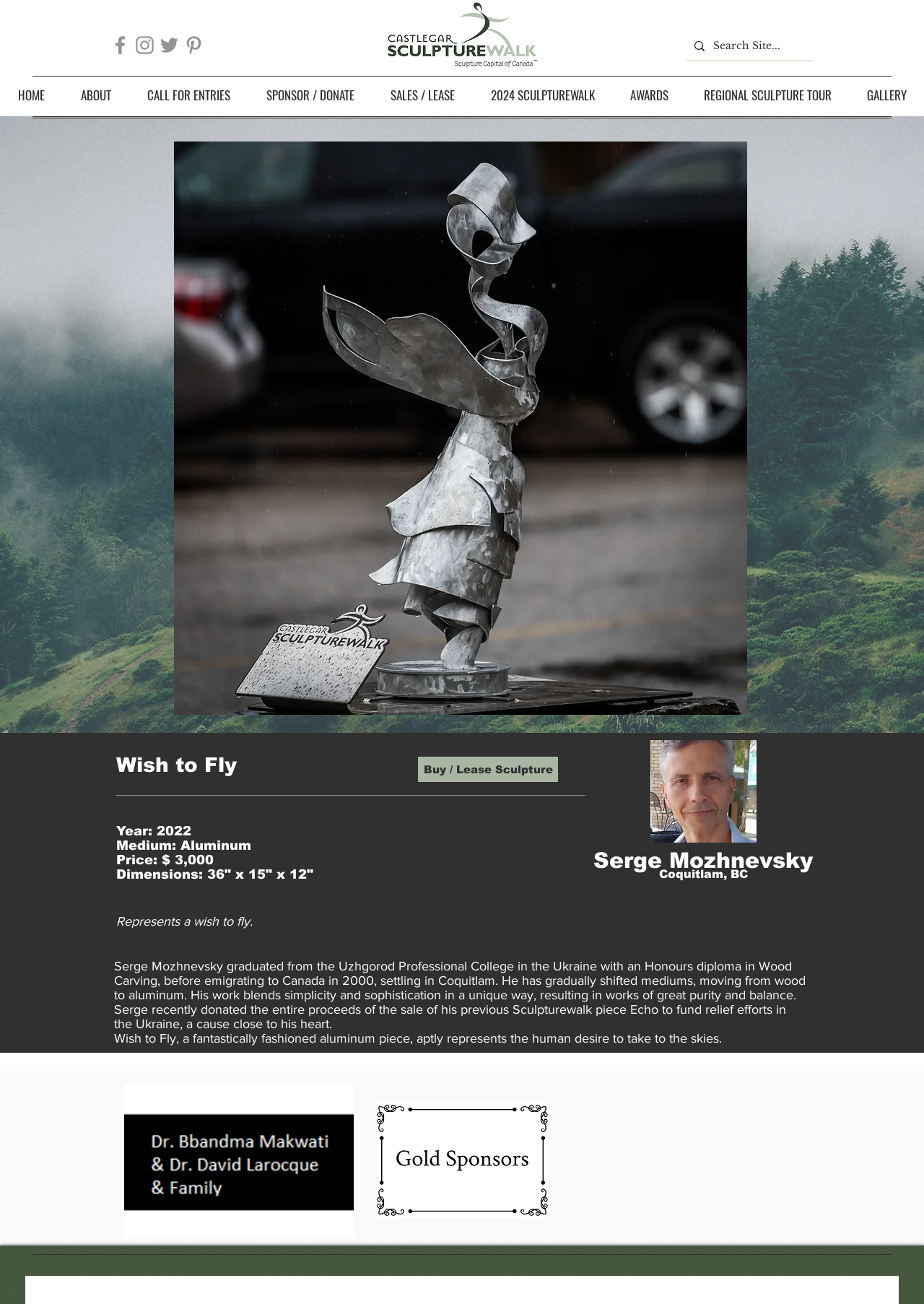Identify the bounding box for the UI element described as: "Buy / Lease Sculpture". The coordinates should be four float numbers between 0 and 1, i.e., [left, top, right, bottom].

[0.452, 0.58, 0.604, 0.6]